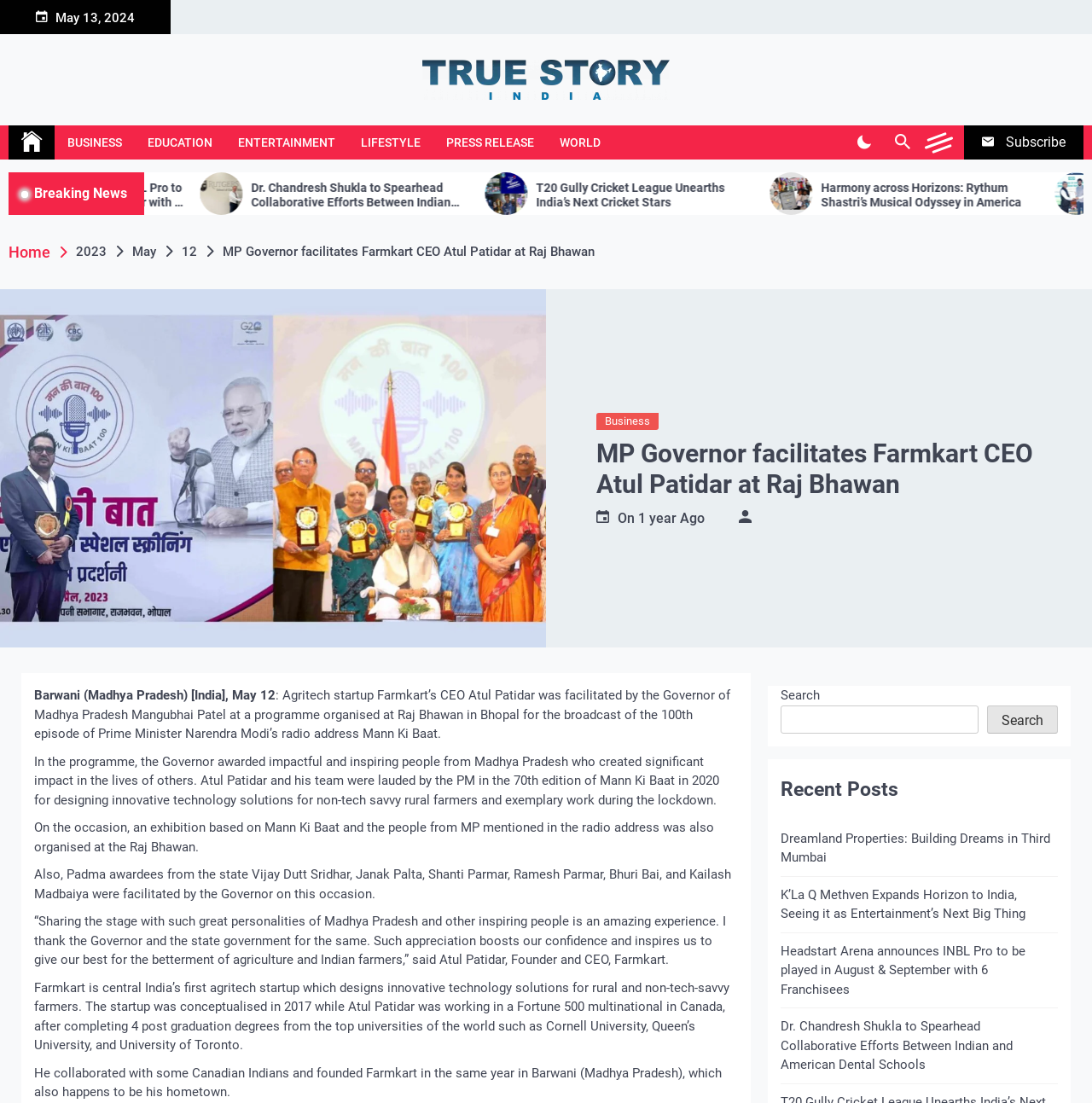Please respond in a single word or phrase: 
What is the date of the news article?

May 13, 2024